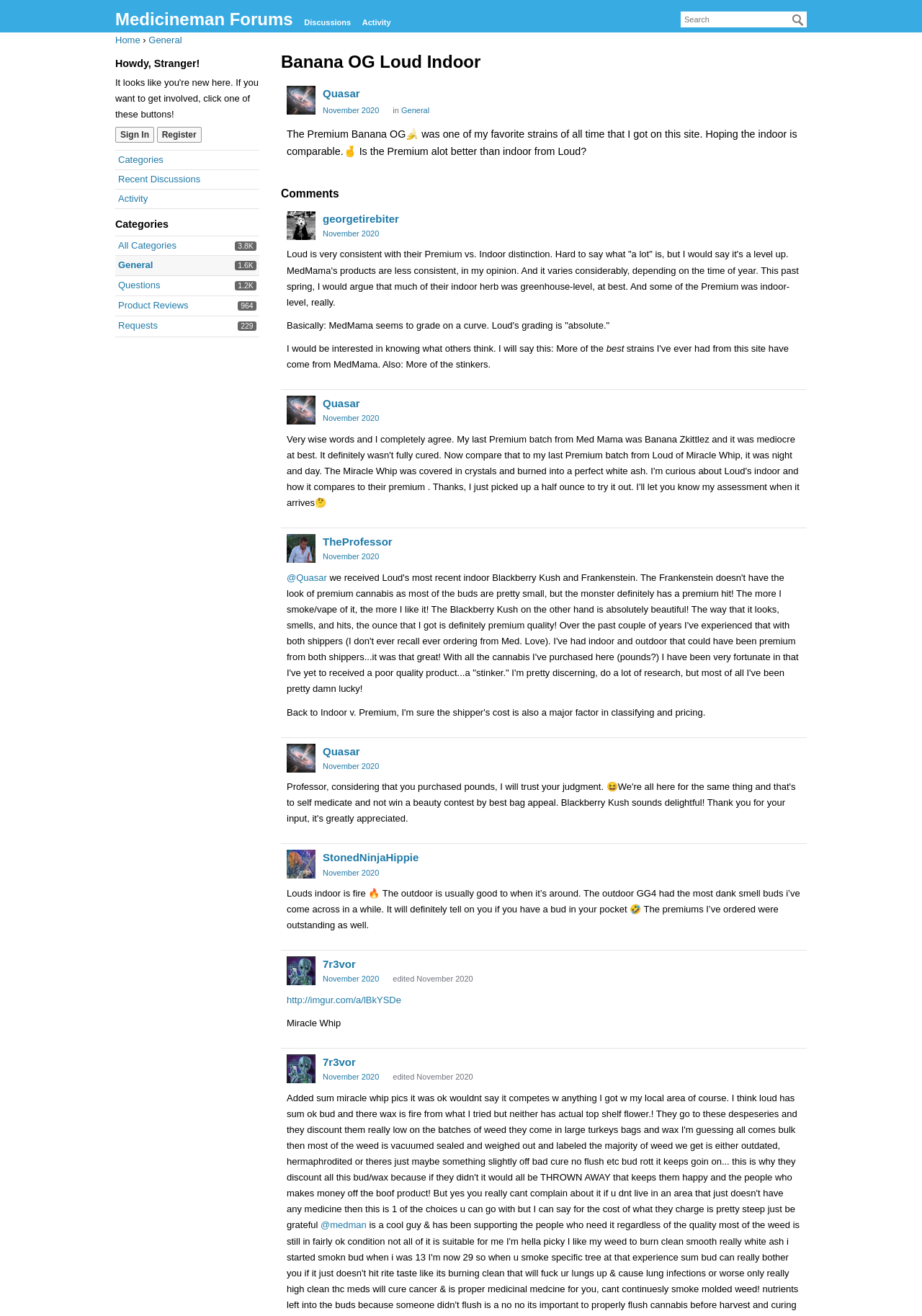Create a detailed description of the webpage's content and layout.

This webpage is a forum discussion page titled "Banana OG Loud Indoor" on the Medicineman Forums website. At the top, there is a navigation bar with links to "Medicineman Forums", "Discussions", "Activity", and "Home". Below the navigation bar, there is a search box with a "Search" button. 

On the left side, there is a section with links to "Quick Links", "Categories", "Recent Discussions", and "Activity". Below this section, there is a list of categories with the number of discussions in each category, including "All Categories", "General", "Questions", "Product Reviews", and "Requests".

The main content of the page is a discussion thread about Banana OG Loud Indoor. The thread starts with a post by the original poster, who shares their experience with the strain and asks for opinions from others. The post is followed by several replies from other users, including Quasar, georgetirebiter, TheProfessor, and others. Each reply includes the user's name, a timestamp, and their comment. Some replies also include images.

The discussion thread continues with multiple pages of comments, with users sharing their experiences and opinions about Loud's Premium and Indoor strains, as well as comparisons with MedMama's products. There are a total of 7 pages of comments, with the most recent comment at the bottom of the page.